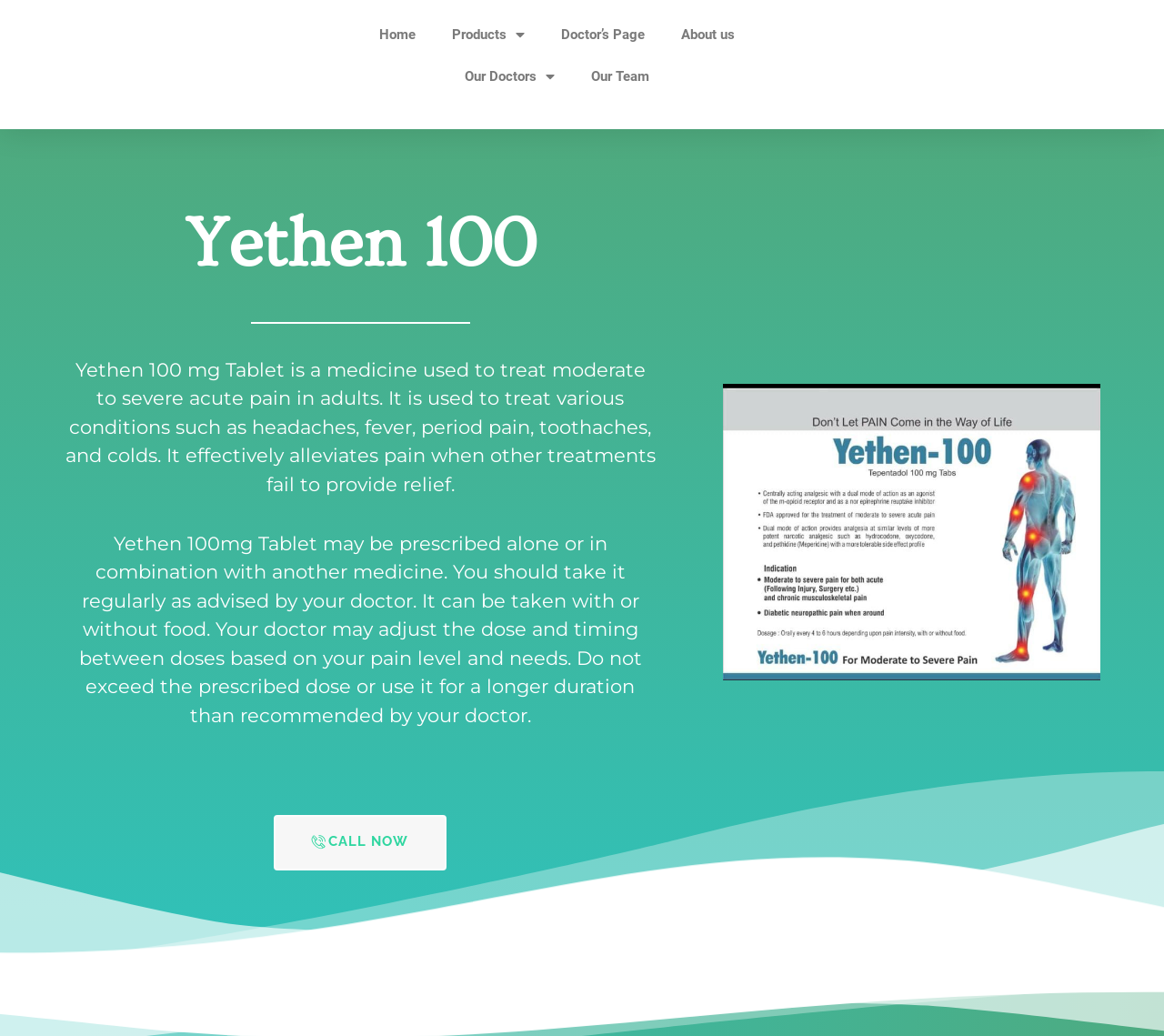Generate a comprehensive caption for the webpage you are viewing.

The webpage is about Yethen 100 mg, a medicine used to treat acute pain in adults. At the top, there are five links: "Home", "Products", "Doctor's Page", "About us", and "Our Doctors", which are positioned horizontally next to each other. 

Below these links, there is a heading "Yethen 100" followed by a paragraph of text that describes the medicine's usage and benefits. The text explains that Yethen 100 mg Tablet is used to treat moderate to severe acute pain in adults, including headaches, fever, period pain, toothaches, and colds. 

Another paragraph of text is located below the first one, providing more information about how to take the medicine, including the dosage and timing. 

On the right side of the page, there is a "CALL NOW" button, positioned near the bottom. Above the button, there is an image of Yethen 100, which takes up a significant portion of the page.